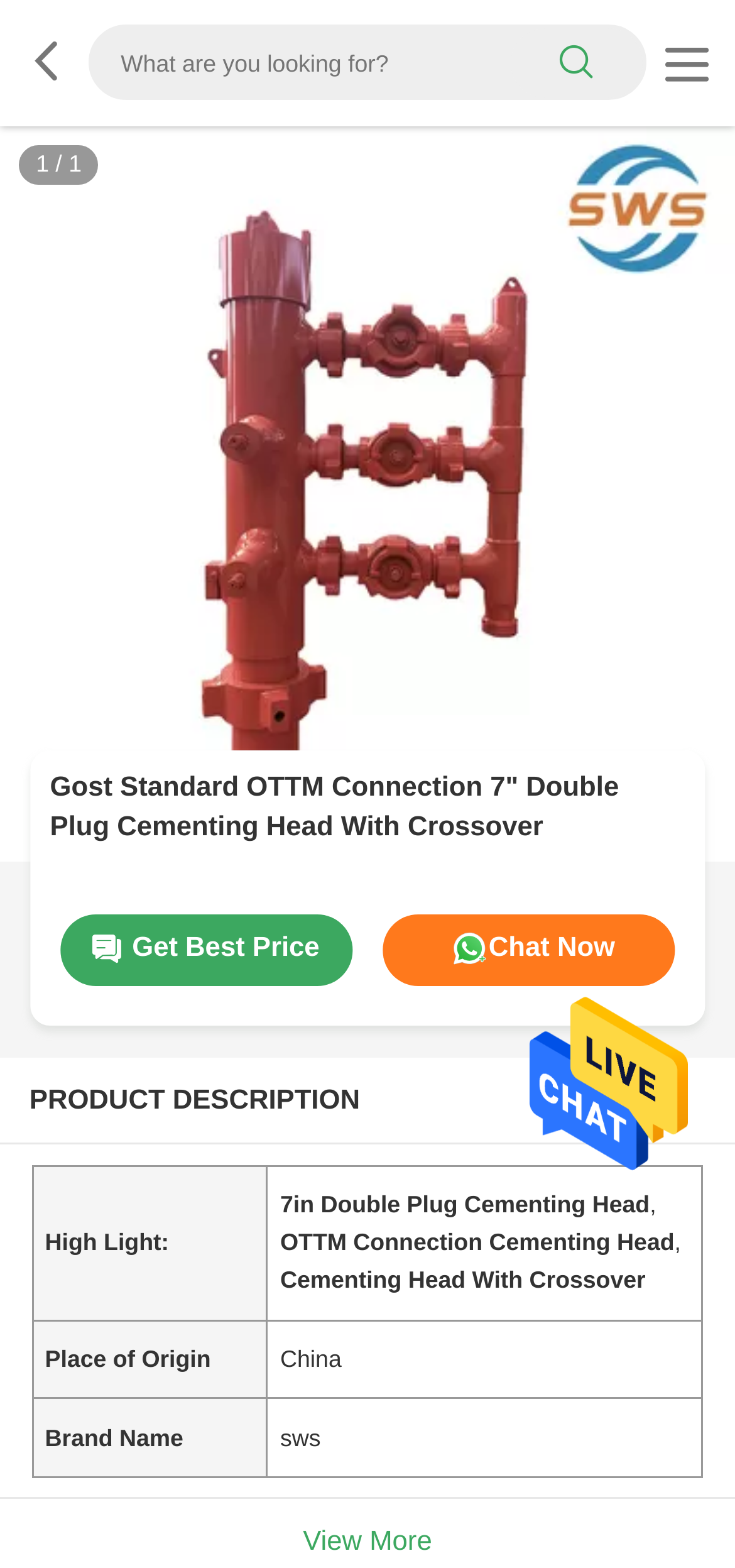Show the bounding box coordinates for the HTML element as described: "Chat Now".

[0.521, 0.584, 0.919, 0.629]